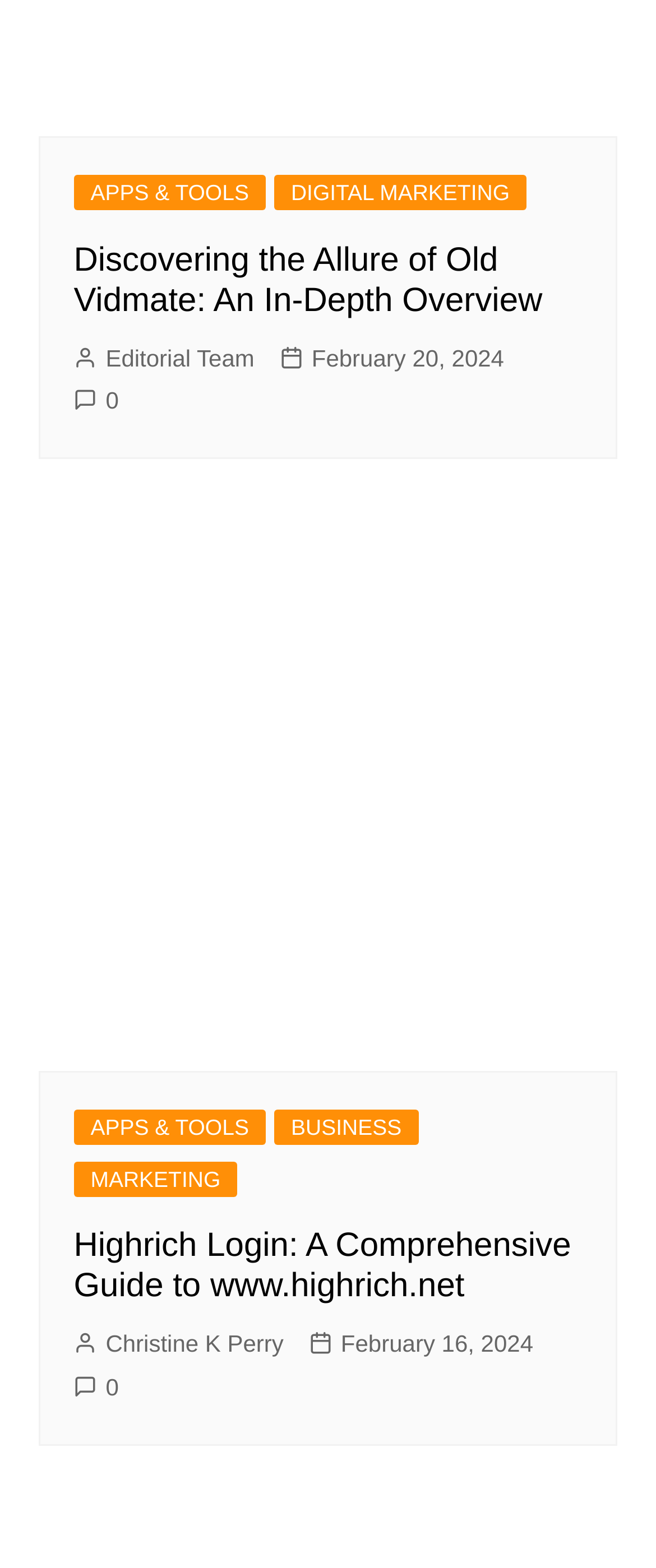Given the description "APPS & TOOLS", determine the bounding box of the corresponding UI element.

[0.112, 0.112, 0.405, 0.134]